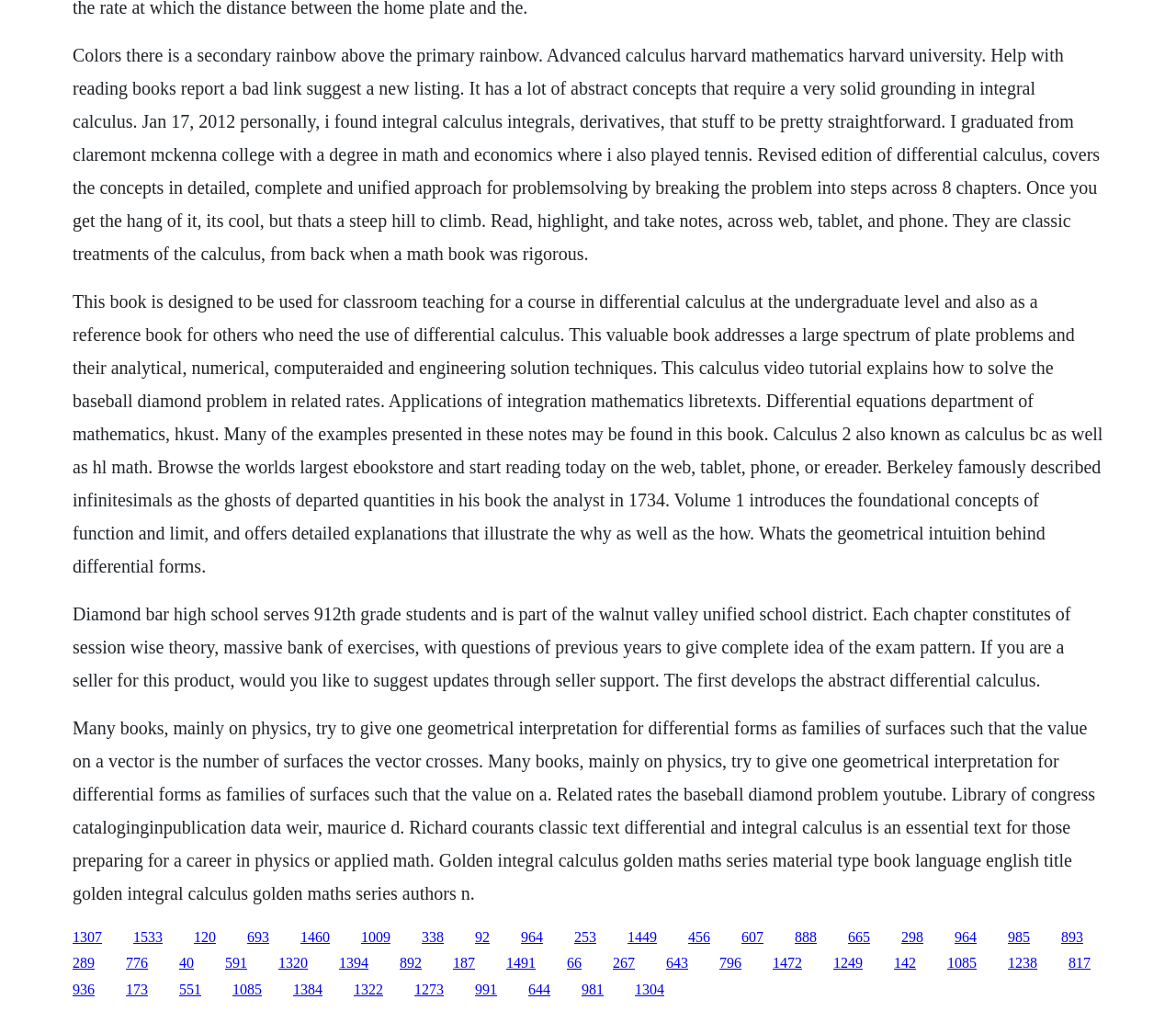Using floating point numbers between 0 and 1, provide the bounding box coordinates in the format (top-left x, top-left y, bottom-right x, bottom-right y). Locate the UI element described here: 1085

[0.198, 0.971, 0.223, 0.987]